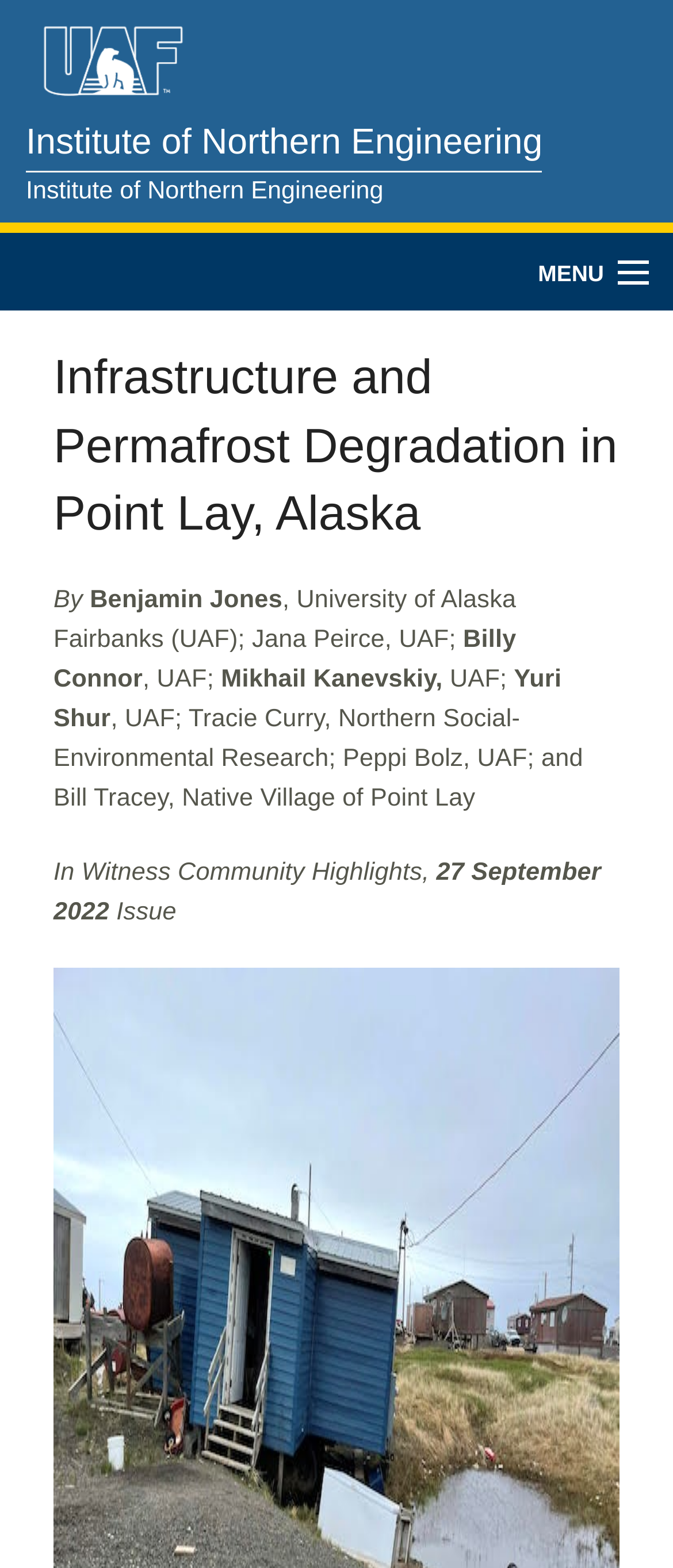Give a one-word or one-phrase response to the question:
What is the date of the community highlights?

27 September 2022